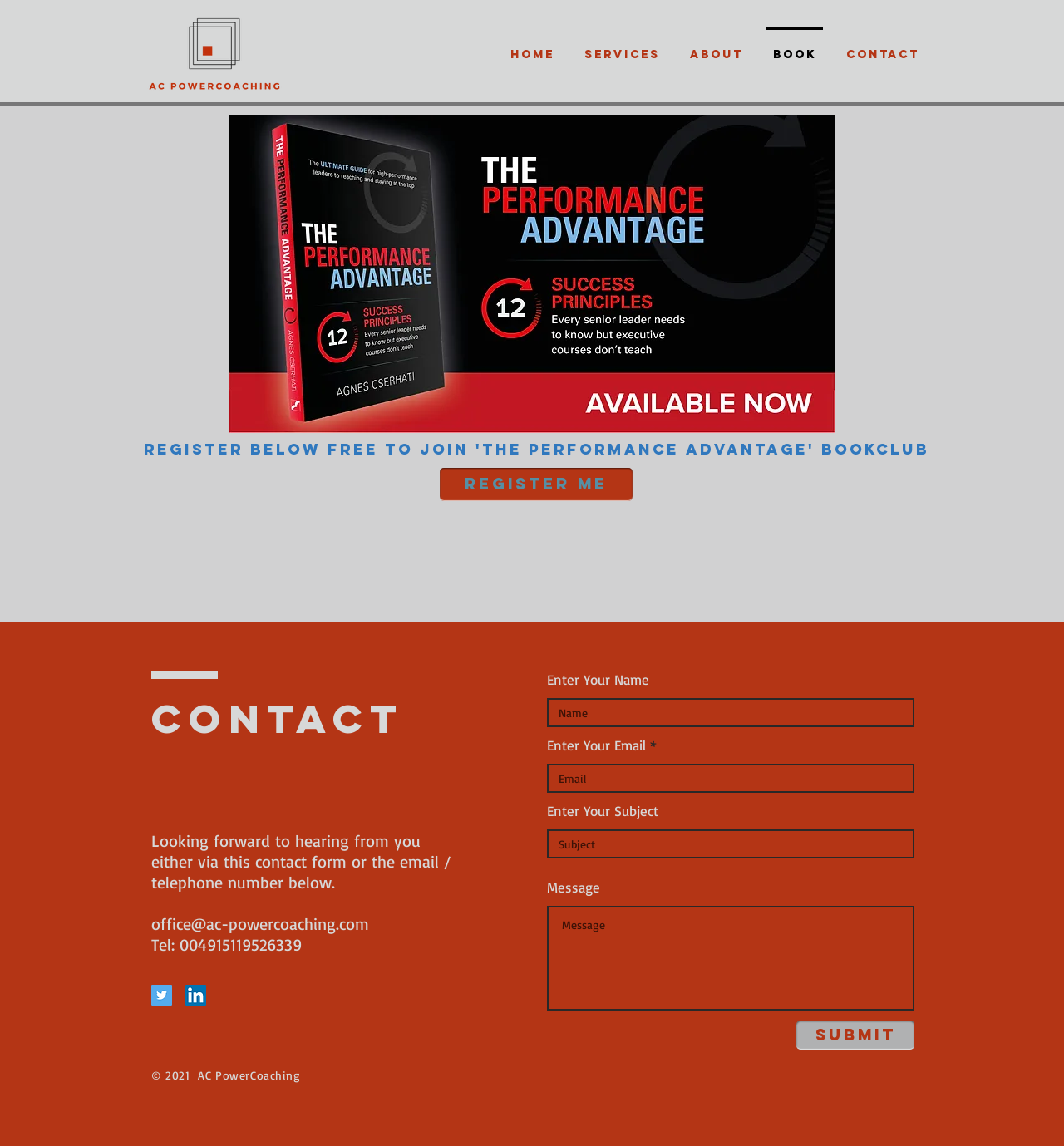Identify the main heading from the webpage and provide its text content.

Register below FREE to join 'THE performance advantage' Bookclub